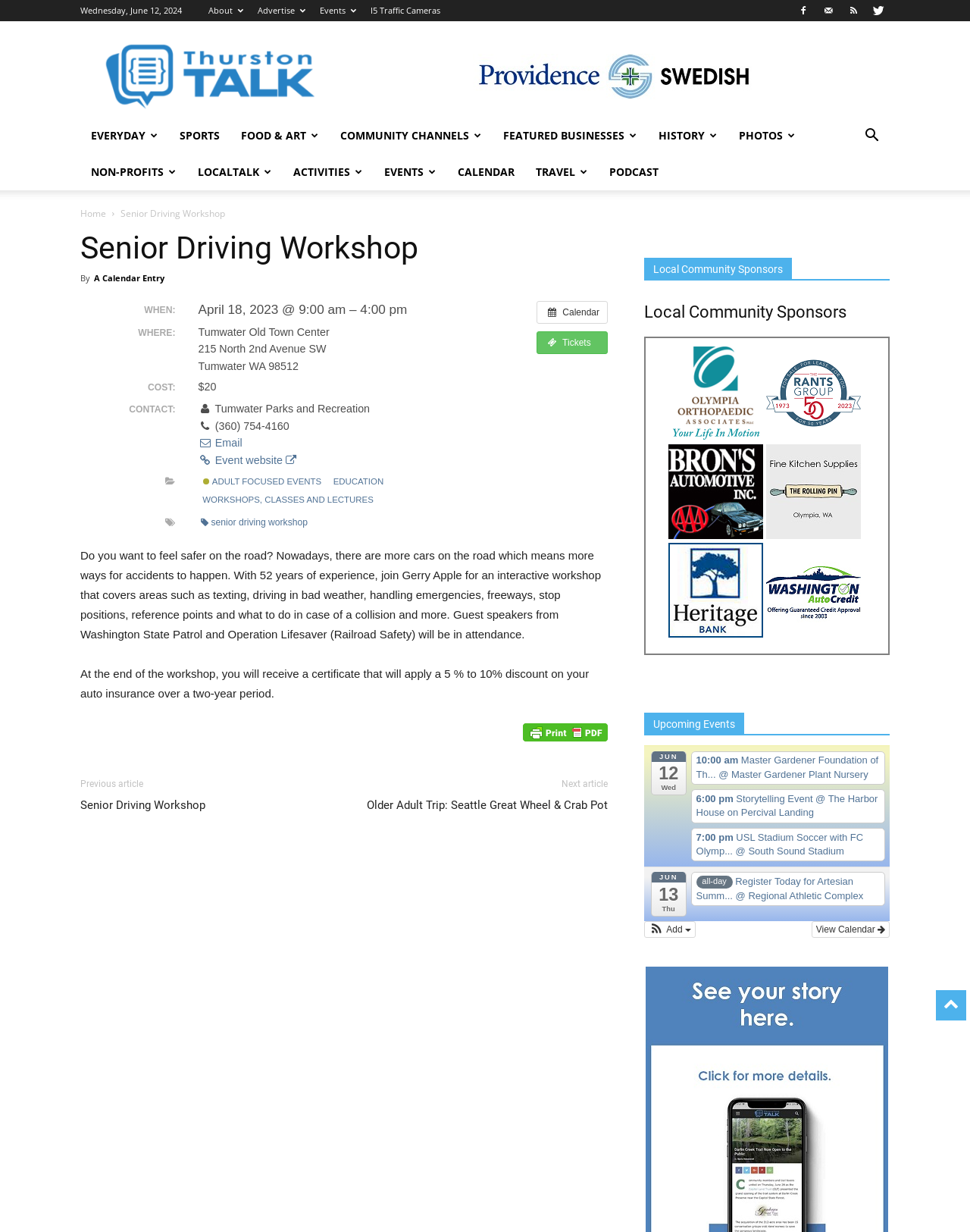What is the topic of the interactive workshop?
Please interpret the details in the image and answer the question thoroughly.

The topic of the interactive workshop can be inferred from the description, which mentions areas such as texting, driving in bad weather, handling emergencies, freeways, stop positions, reference points, and what to do in case of a collision.